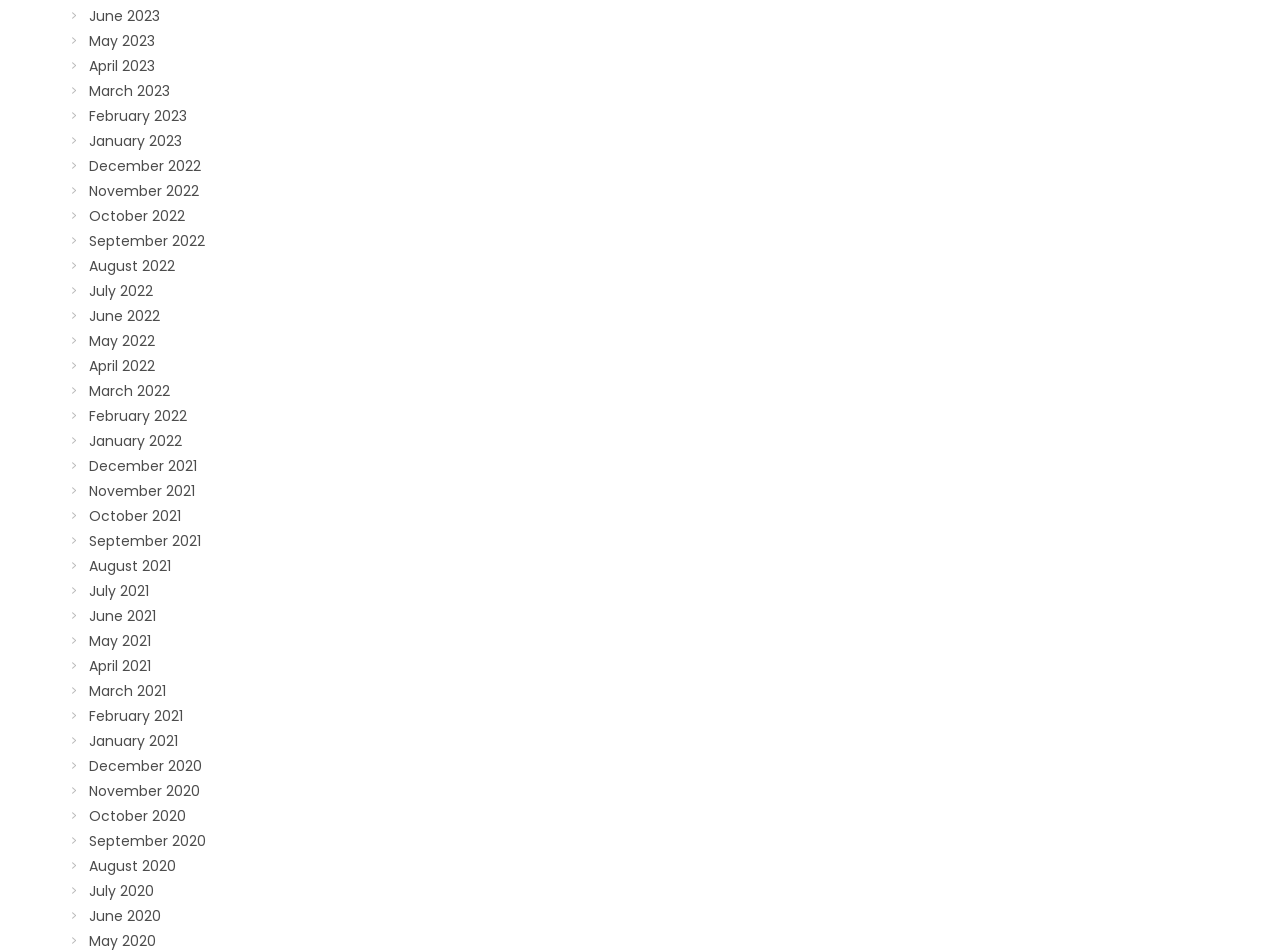With reference to the image, please provide a detailed answer to the following question: What is the vertical position of the link 'May 2022' relative to the link 'June 2022'?

I compared the y1 and y2 coordinates of the bounding boxes for the links 'May 2022' and 'June 2022'. The y1 and y2 values for 'May 2022' are smaller than those for 'June 2022', indicating that 'May 2022' is positioned above 'June 2022' vertically.